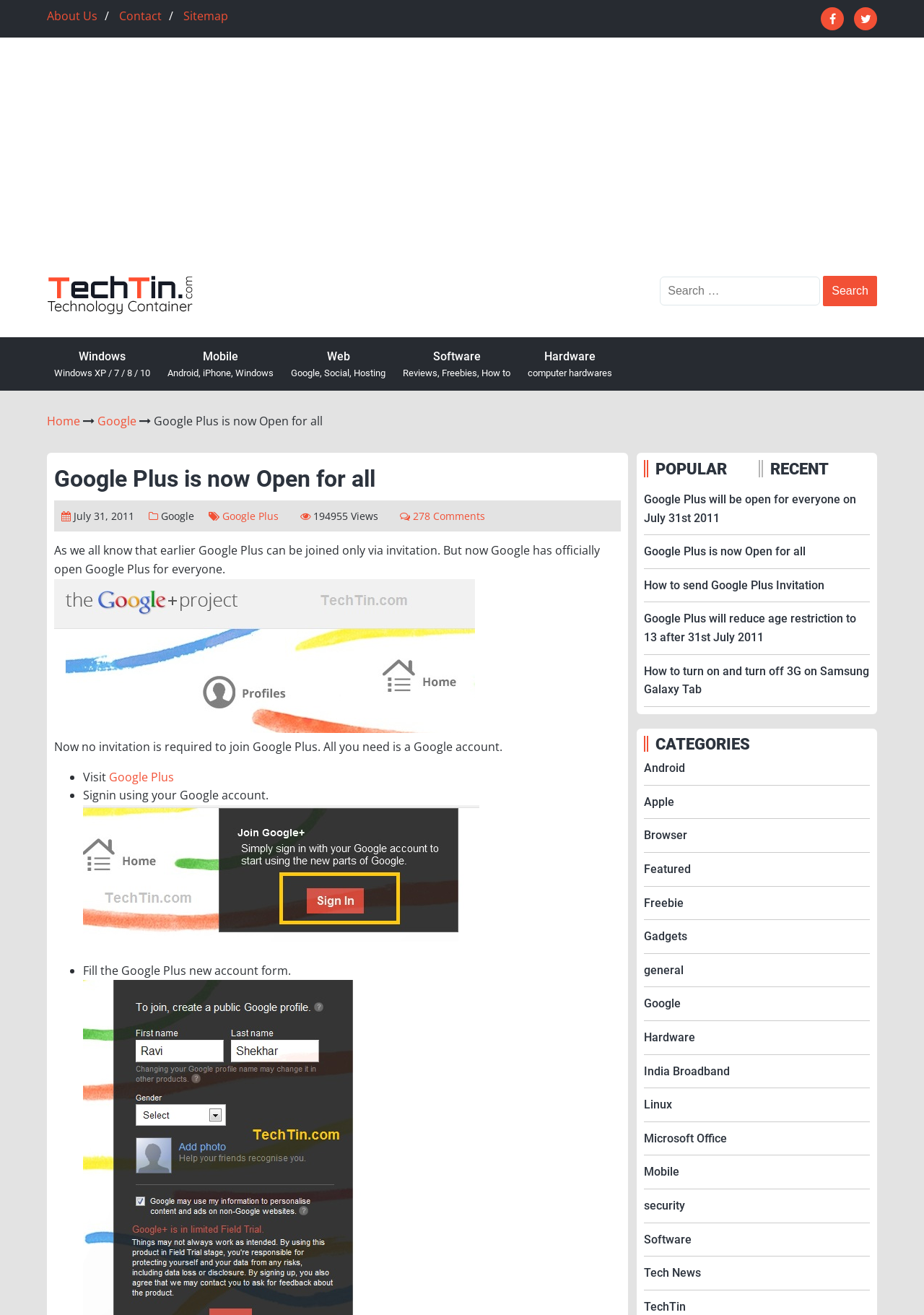Answer the following query with a single word or phrase:
How many views does the main article have?

194955